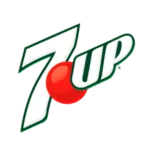What does the logo embody?
Please elaborate on the answer to the question with detailed information.

The caption states that 'The design reflects the brand's lively image, appealing especially to those looking for a crisp and soda-like experience.' This implies that the logo embodies a sense of fun and refreshment.